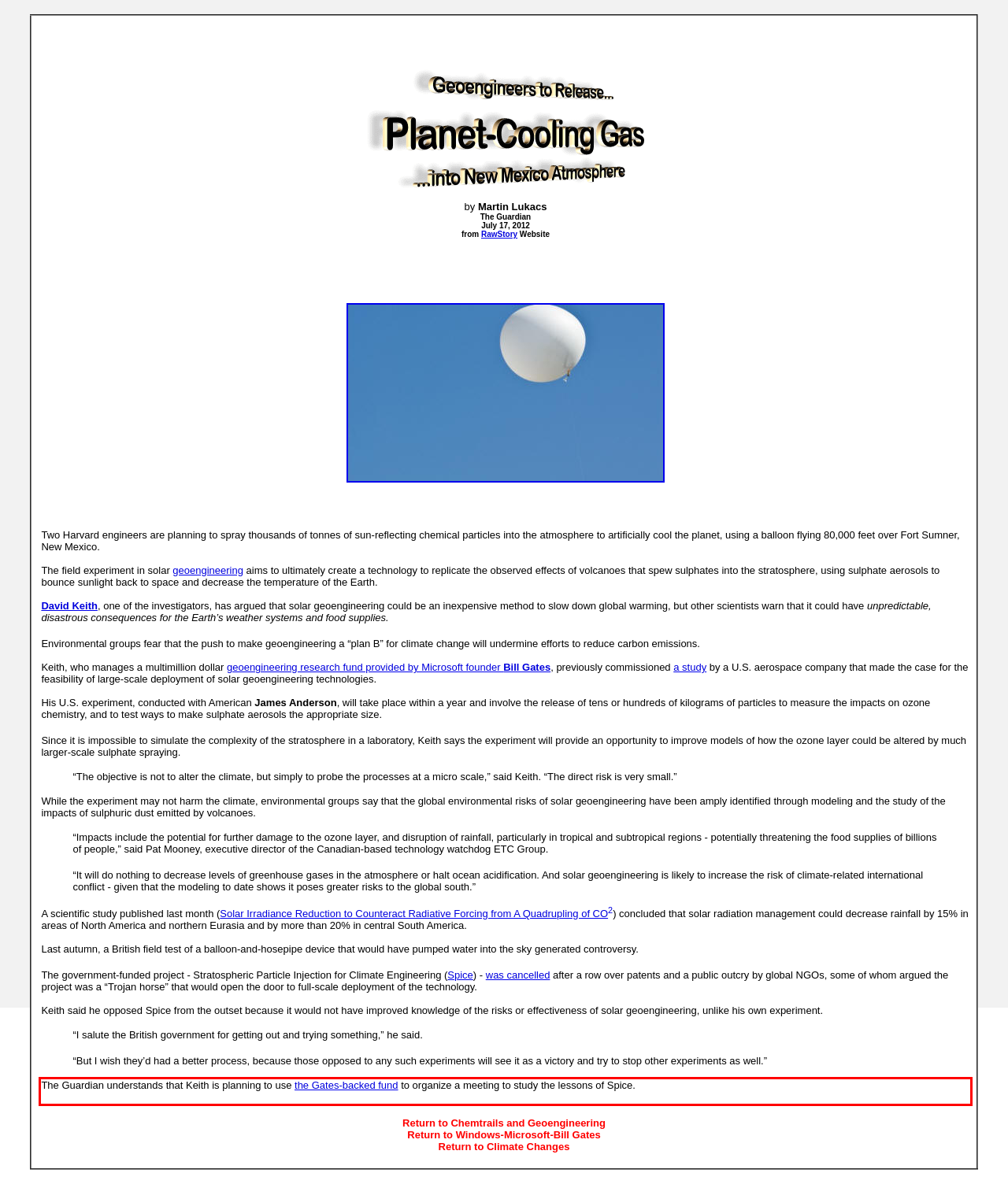You are presented with a screenshot containing a red rectangle. Extract the text found inside this red bounding box.

The Guardian understands that Keith is planning to use the Gates-backed fund to organize a meeting to study the lessons of Spice.